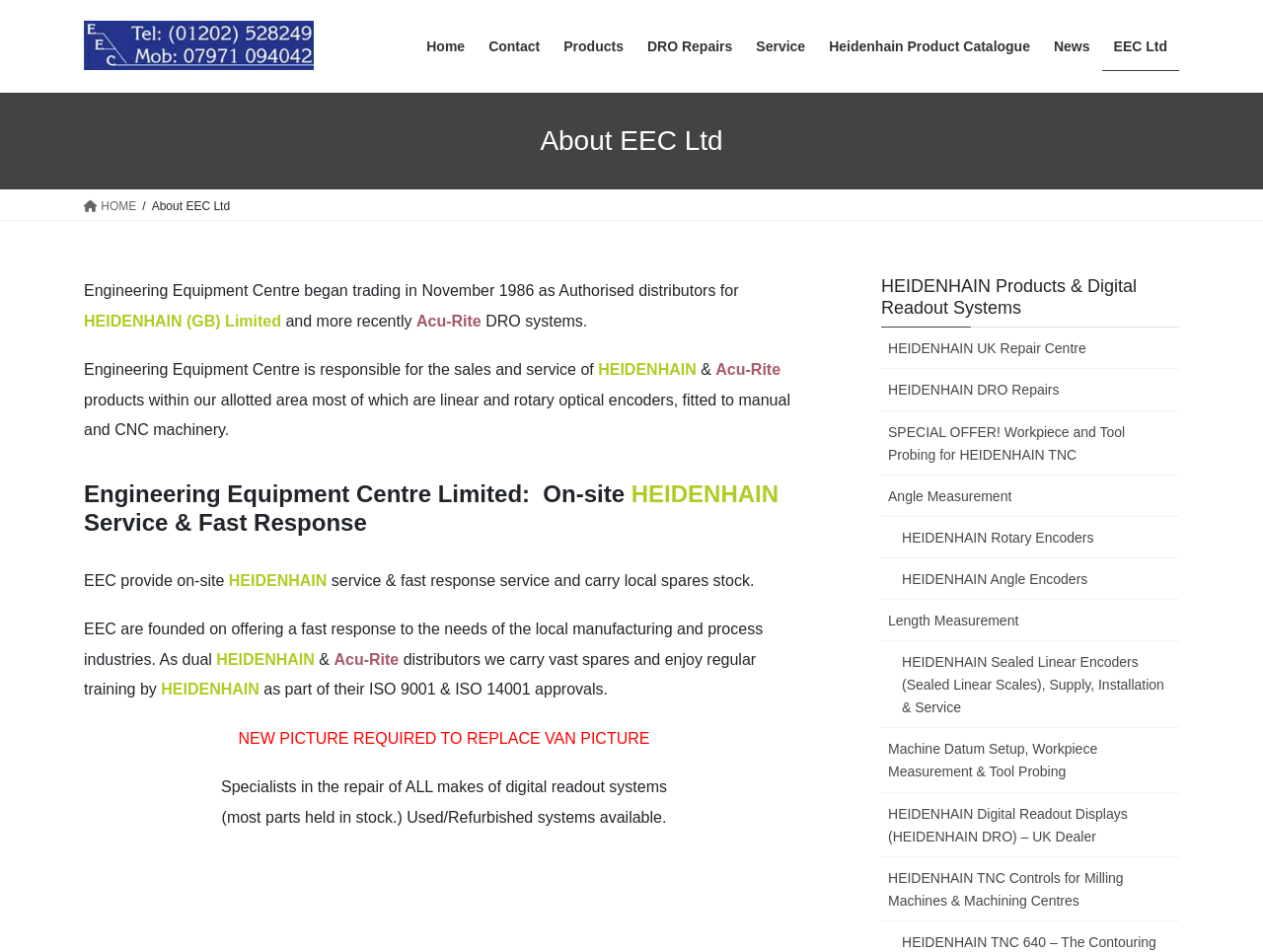What is HEIDENHAIN UK Repair Centre?
Please provide a detailed and comprehensive answer to the question.

The HEIDENHAIN UK Repair Centre is a facility that provides repair services for HEIDENHAIN products, as mentioned on the webpage. It is likely that this centre is authorized by HEIDENHAIN to perform repairs and maintenance on their products.